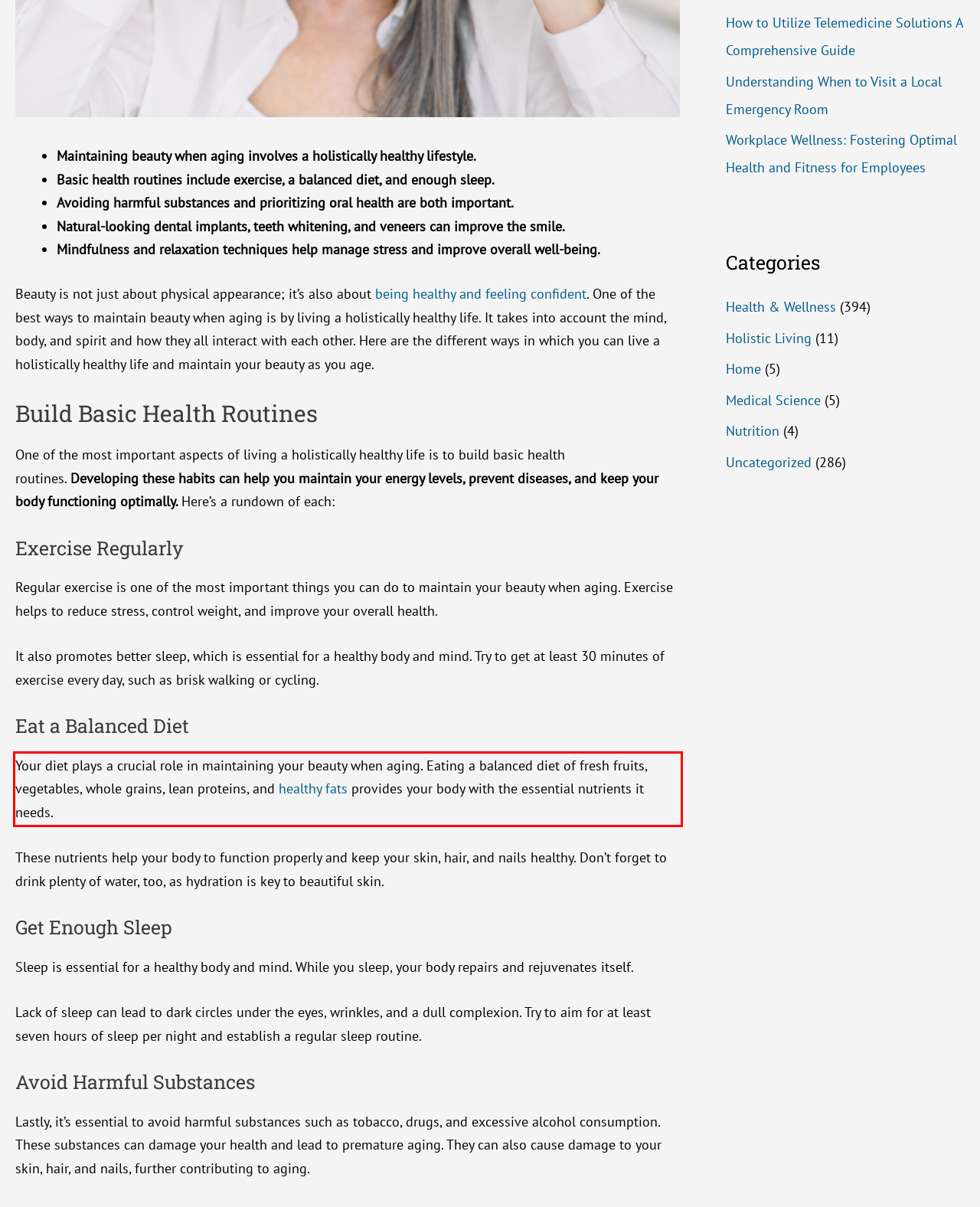Given a webpage screenshot, identify the text inside the red bounding box using OCR and extract it.

Your diet plays a crucial role in maintaining your beauty when aging. Eating a balanced diet of fresh fruits, vegetables, whole grains, lean proteins, and healthy fats provides your body with the essential nutrients it needs.